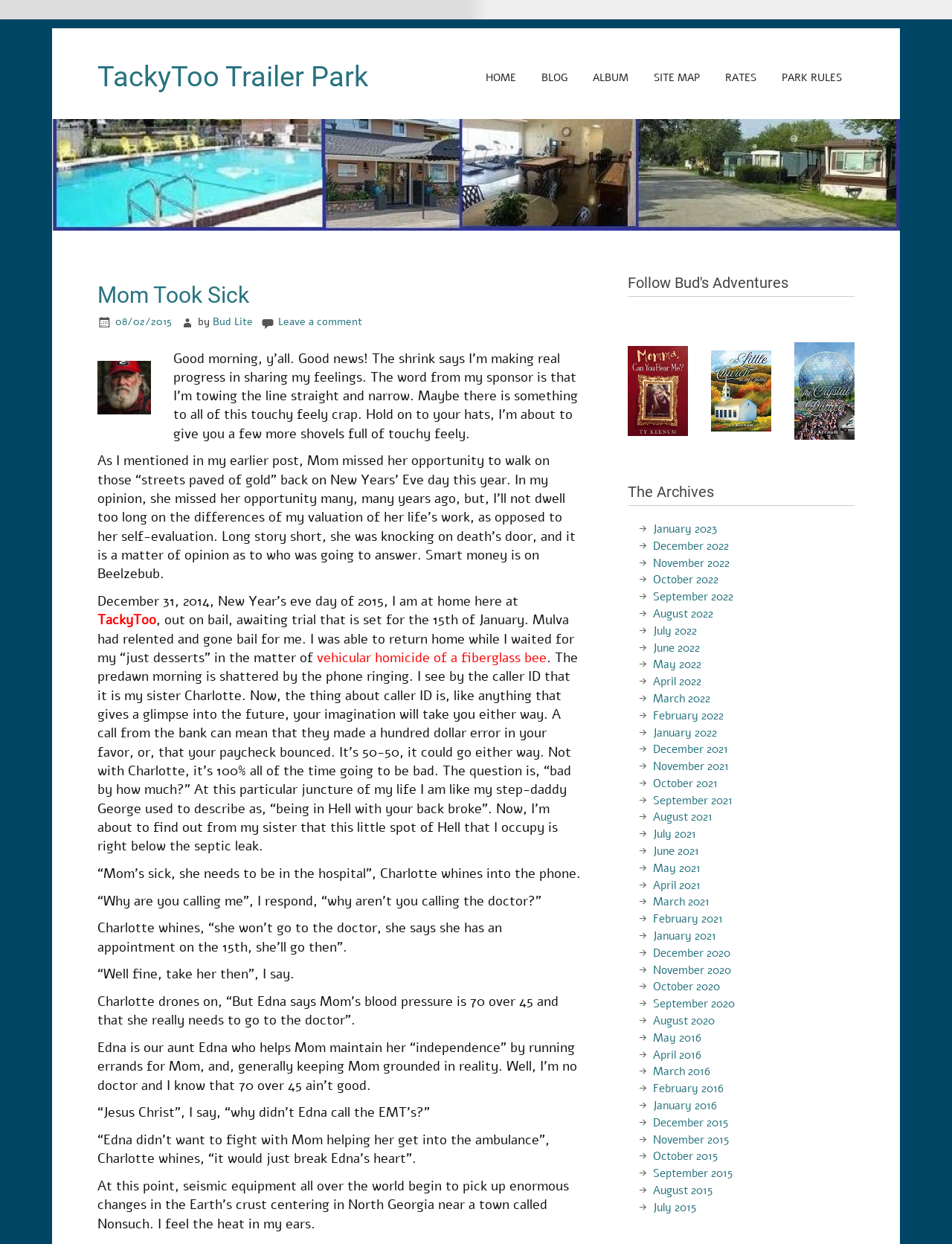Use a single word or phrase to answer this question: 
How many links are in the navigation menu?

7